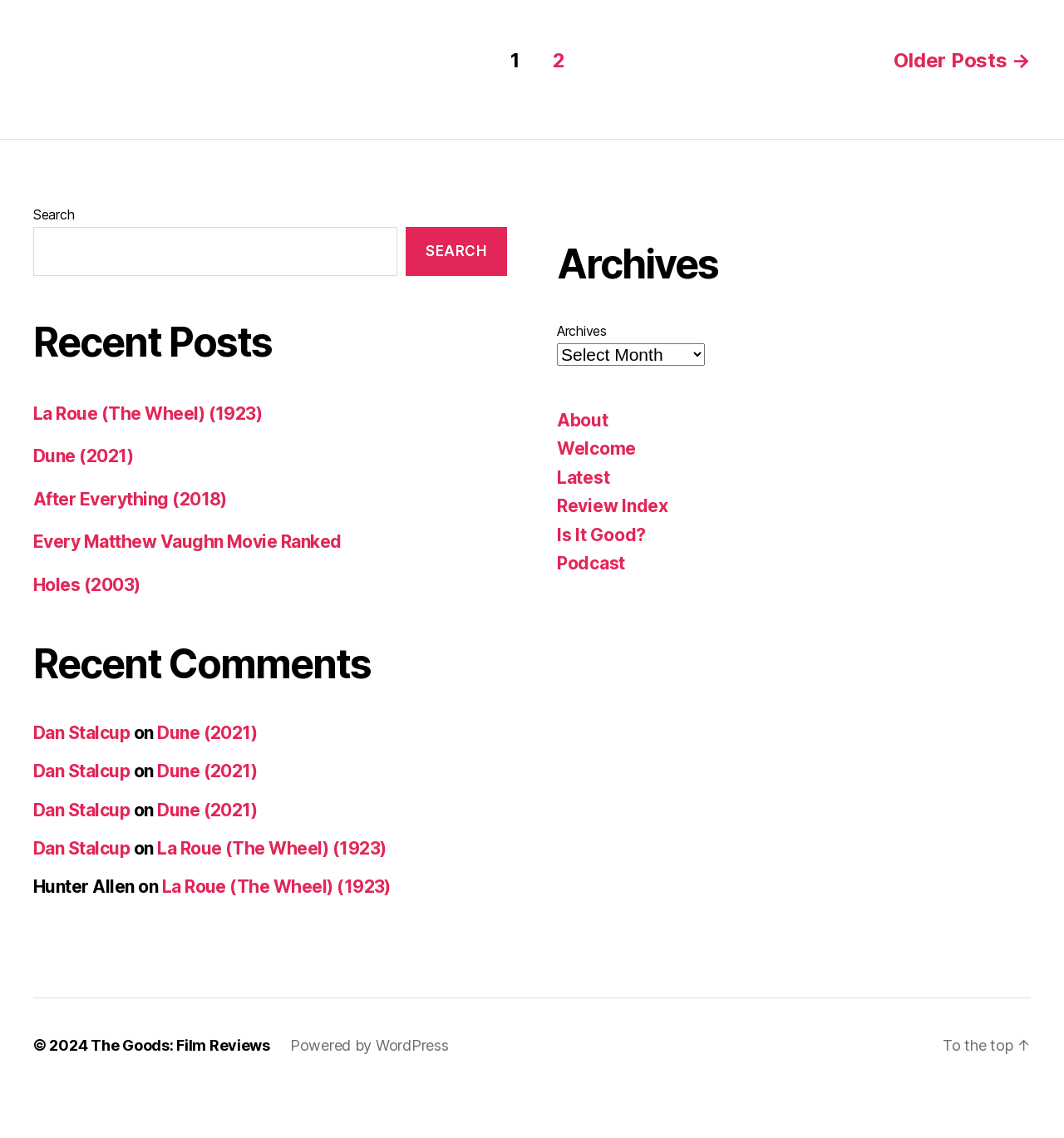Could you locate the bounding box coordinates for the section that should be clicked to accomplish this task: "Search for posts".

[0.031, 0.239, 0.373, 0.282]